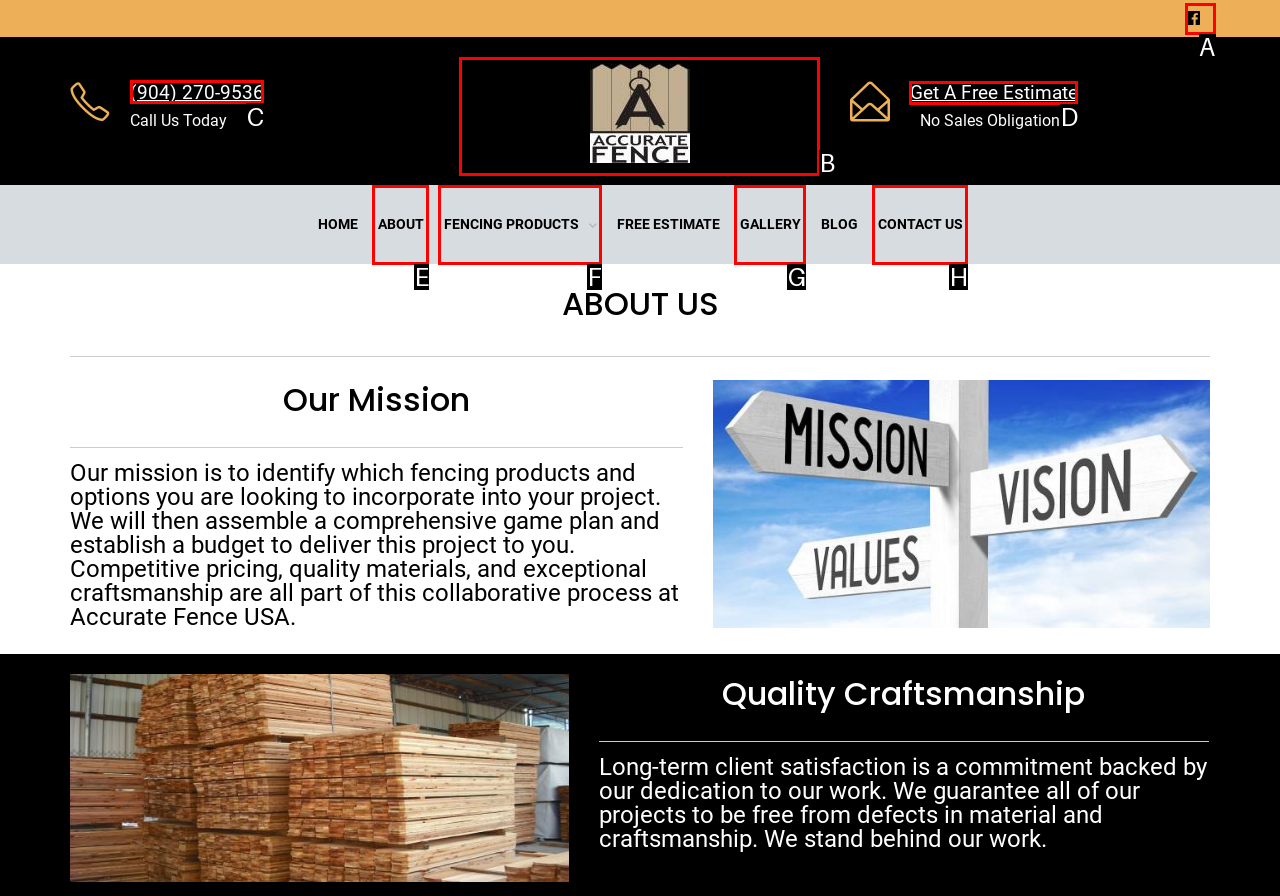Which UI element's letter should be clicked to achieve the task: Click the phone number to call
Provide the letter of the correct choice directly.

C